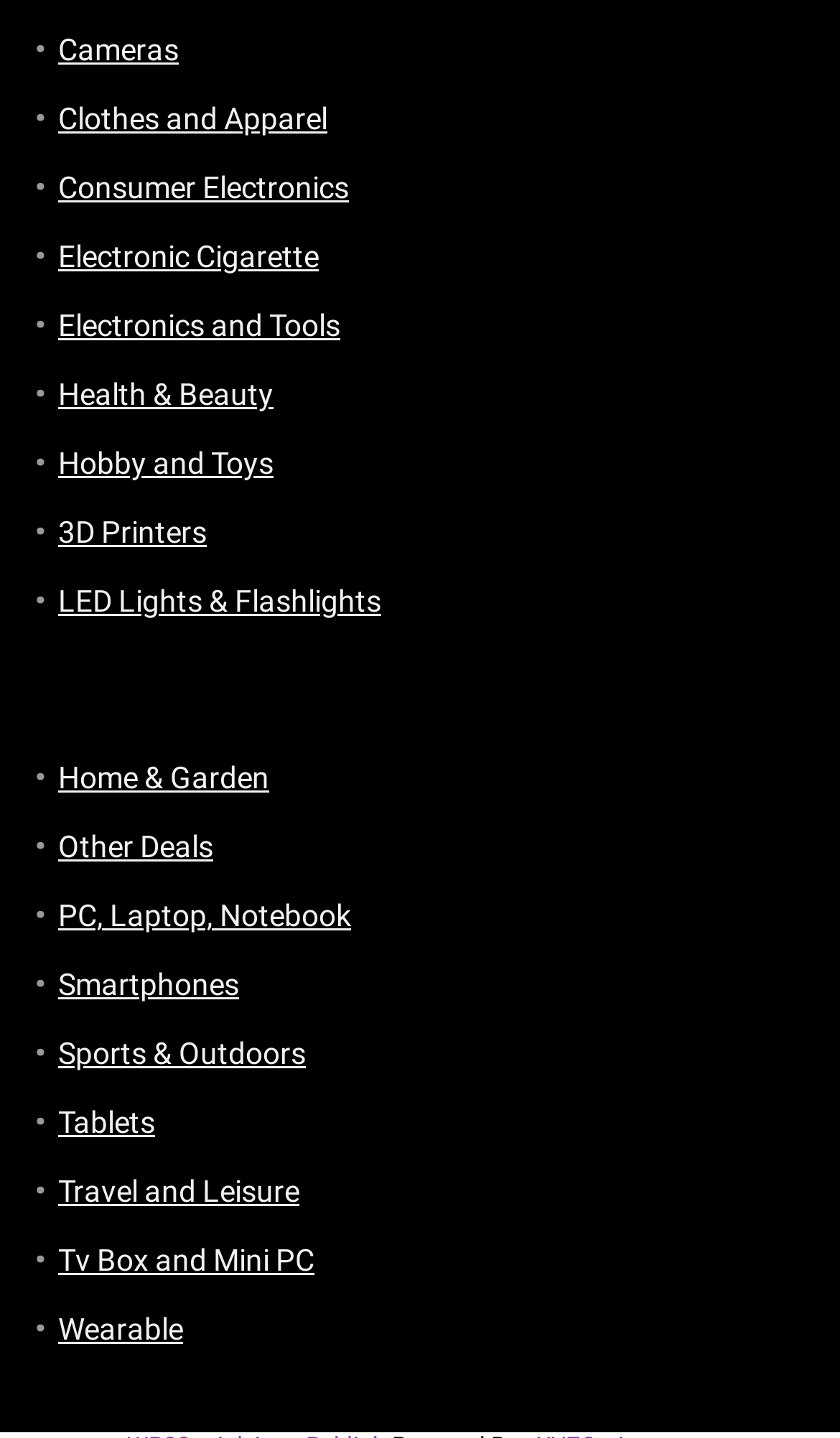Determine the bounding box coordinates of the element that should be clicked to execute the following command: "Discover Wearable".

[0.069, 0.913, 0.218, 0.937]